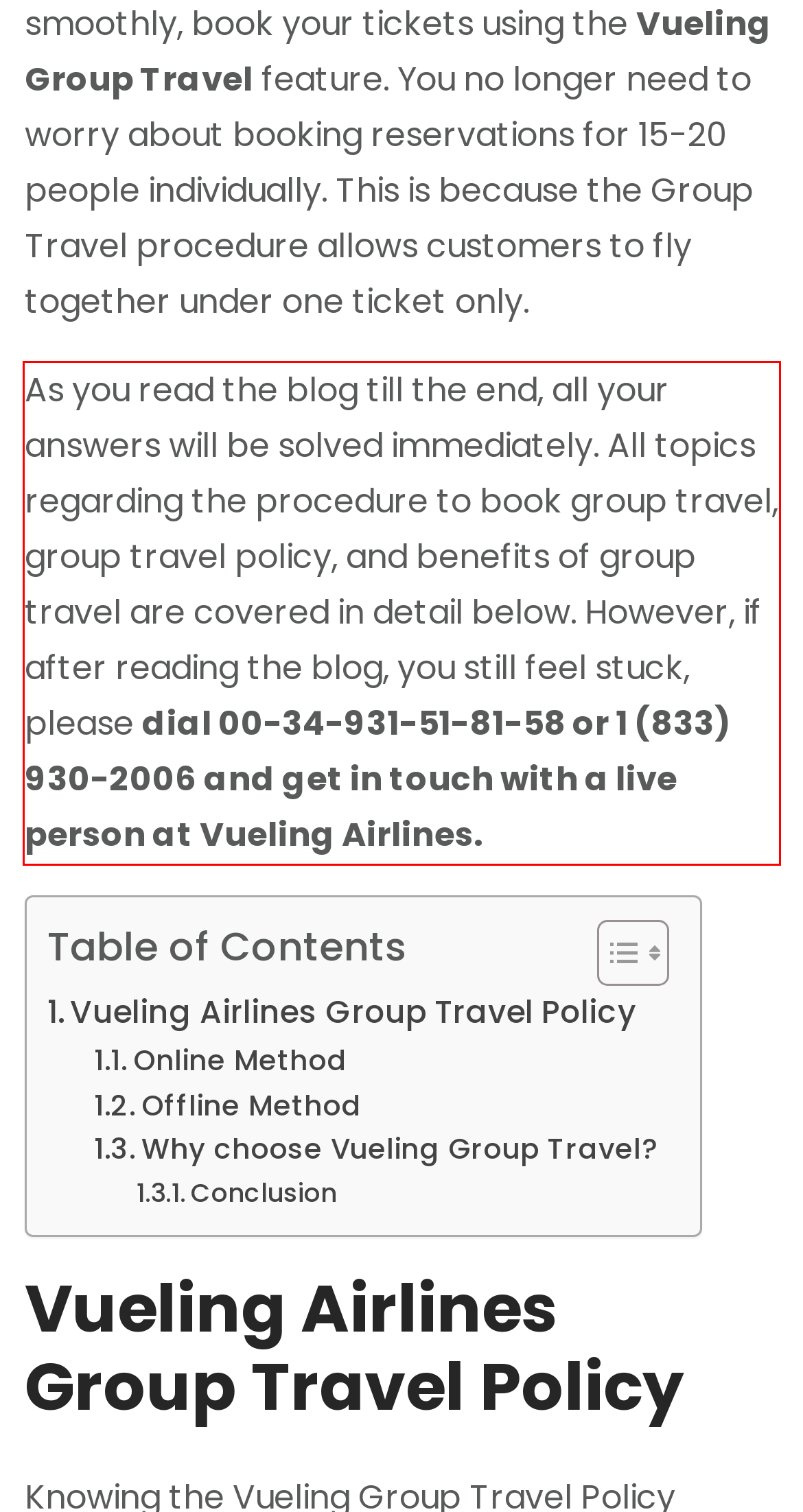You are given a screenshot showing a webpage with a red bounding box. Perform OCR to capture the text within the red bounding box.

As you read the blog till the end, all your answers will be solved immediately. All topics regarding the procedure to book group travel, group travel policy, and benefits of group travel are covered in detail below. However, if after reading the blog, you still feel stuck, please dial 00-34-931-51-81-58 or 1 (833) 930-2006 and get in touch with a live person at Vueling Airlines.